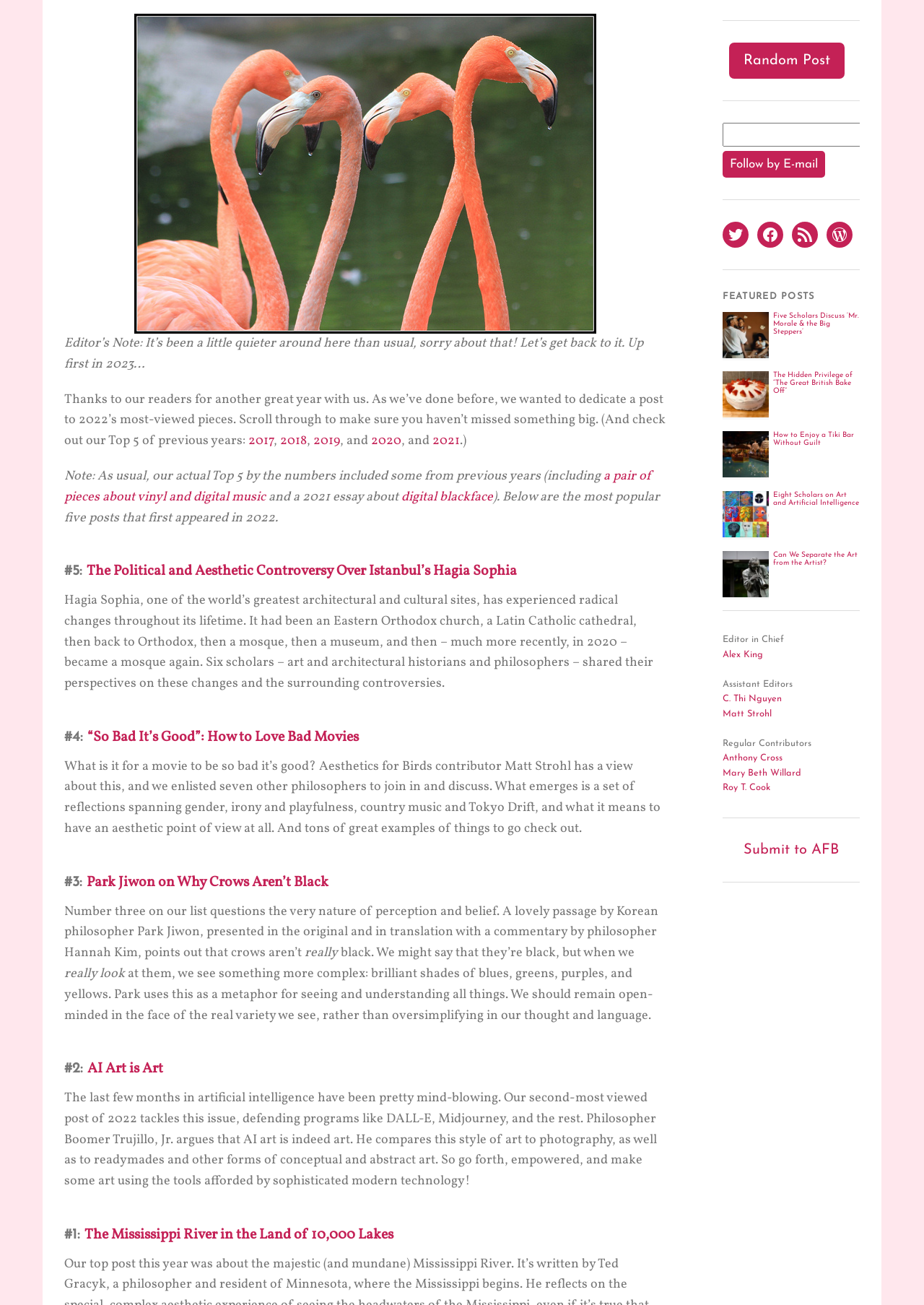Bounding box coordinates are specified in the format (top-left x, top-left y, bottom-right x, bottom-right y). All values are floating point numbers bounded between 0 and 1. Please provide the bounding box coordinate of the region this sentence describes: value="Follow by E-mail"

[0.782, 0.115, 0.893, 0.136]